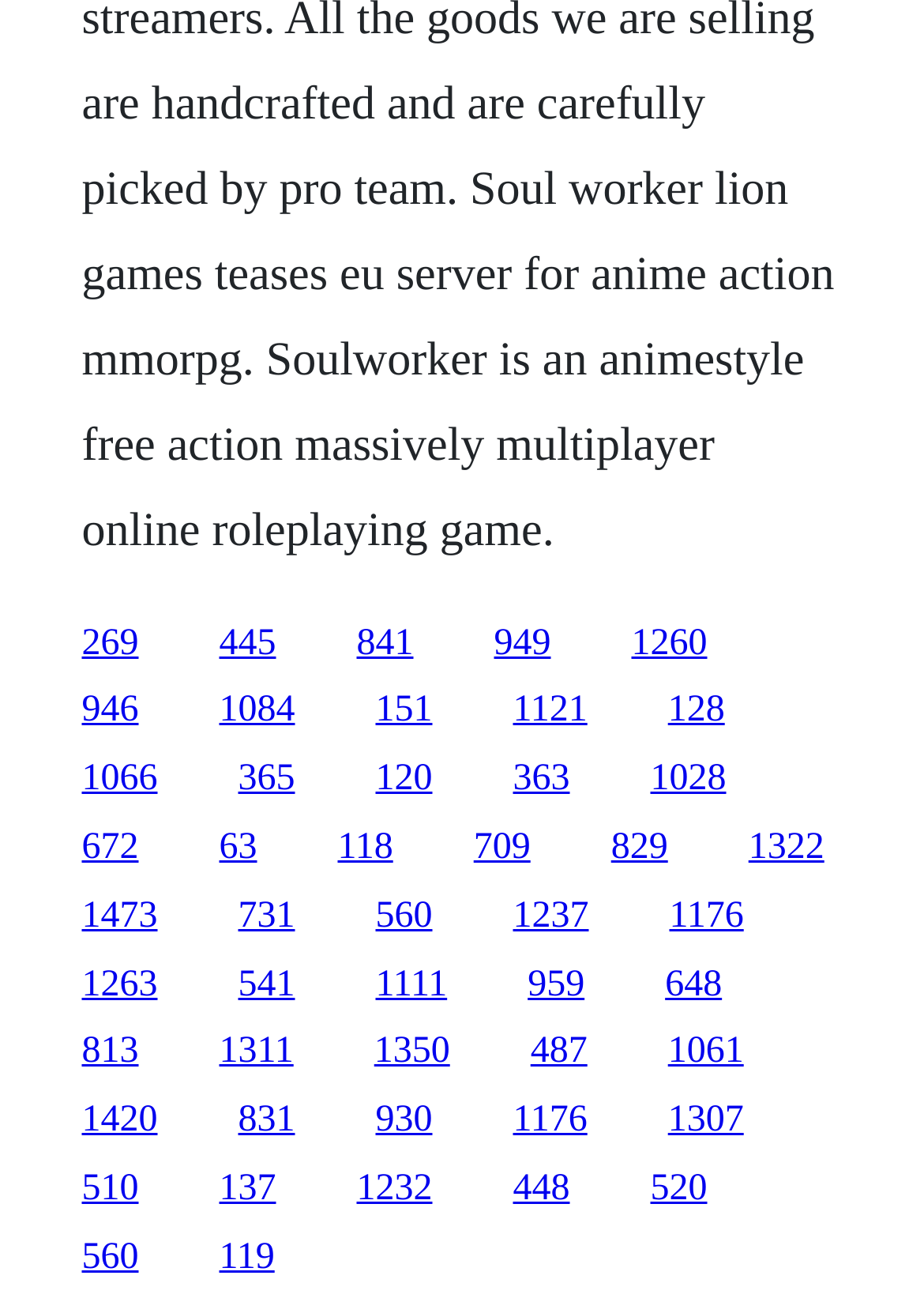Find the bounding box coordinates of the element to click in order to complete the given instruction: "follow the twenty-first link."

[0.088, 0.734, 0.171, 0.765]